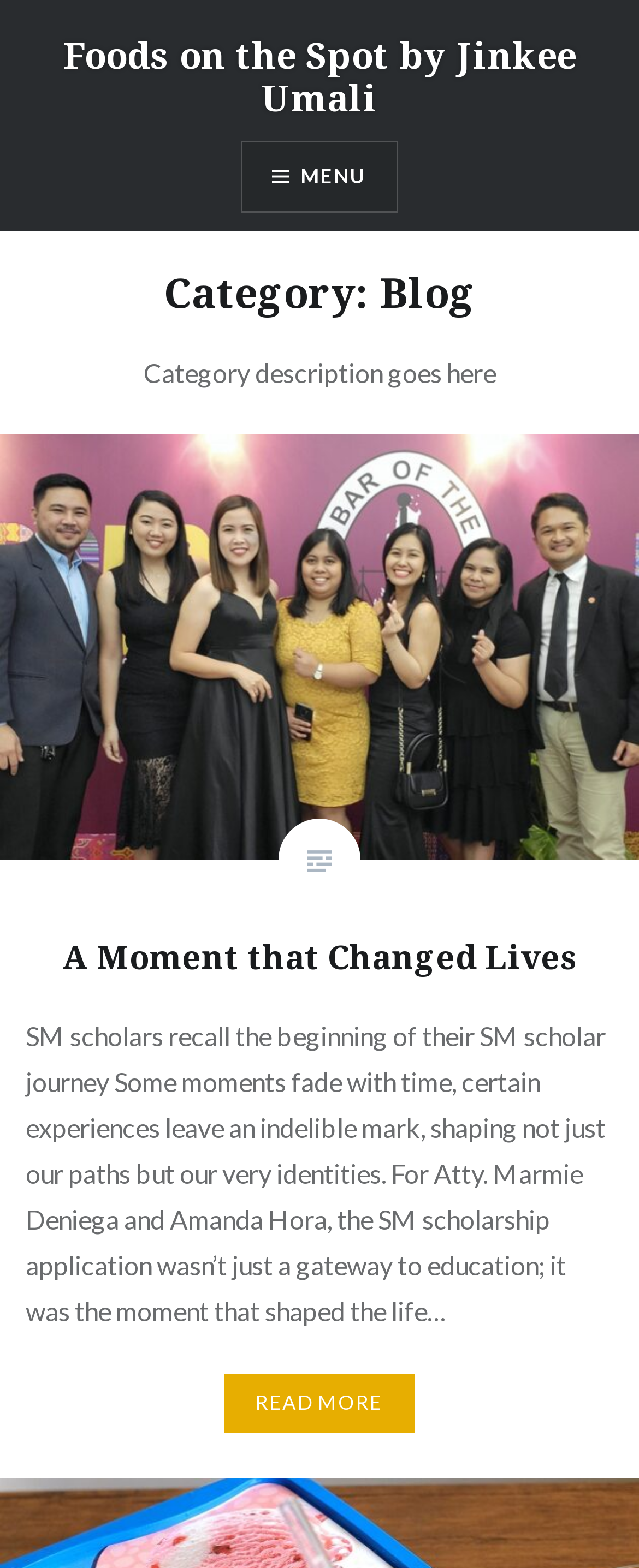Please give a succinct answer to the question in one word or phrase:
What is the category of the blog post?

Blog